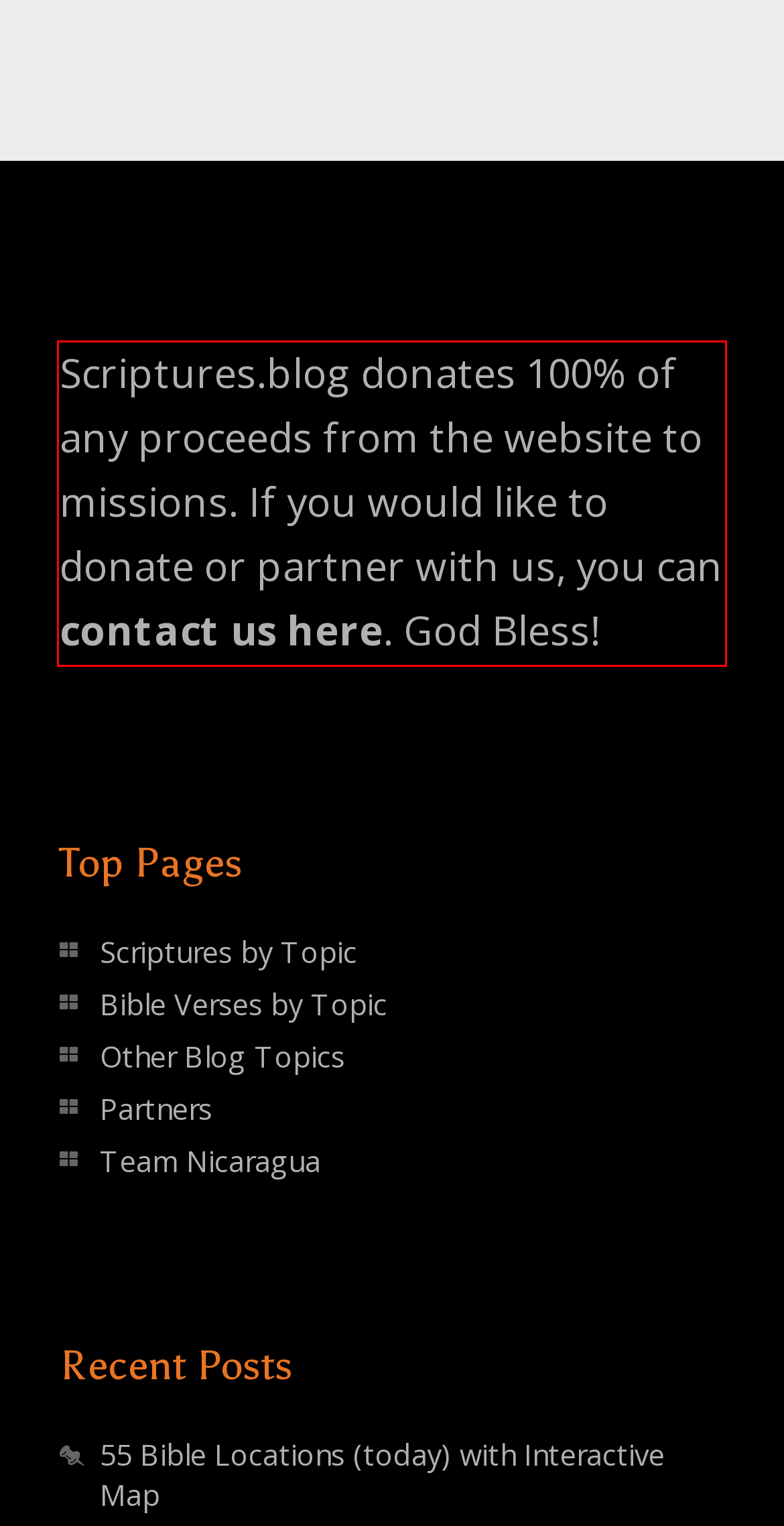Please analyze the screenshot of a webpage and extract the text content within the red bounding box using OCR.

Scriptures.blog donates 100% of any proceeds from the website to missions. If you would like to donate or partner with us, you can contact us here. God Bless!